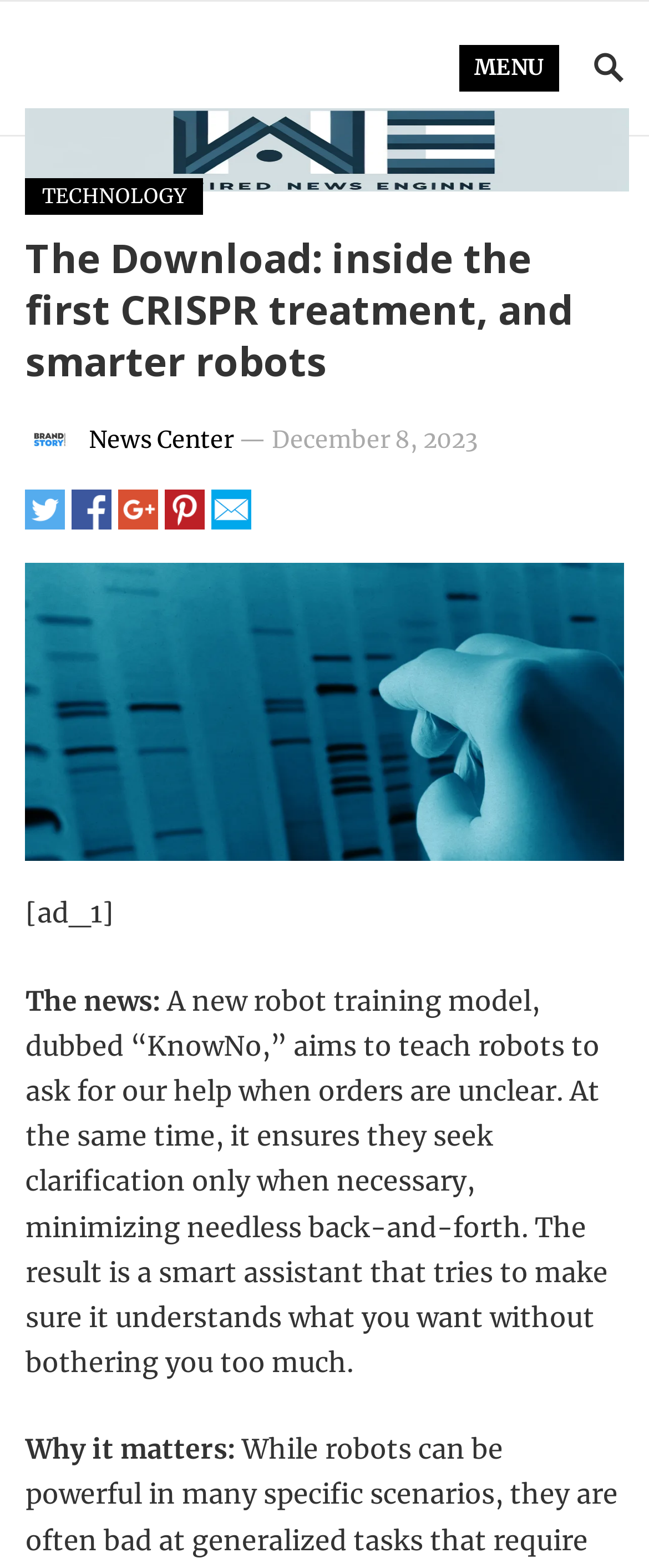Articulate a detailed summary of the webpage's content and design.

The webpage appears to be a news article or blog post. At the top, there is a menu link on the right side, labeled "MENU". Below the menu, there is a header section that spans almost the entire width of the page. Within this section, there are several links, including "TECHNOLOGY" and "News Center", as well as a heading that reads "The Download: inside the first CRISPR treatment, and smarter robots". To the left of the heading, there is a small image.

Below the header section, there is a section that contains the main content of the article. It starts with a label "[ad_1]" followed by a brief introduction that reads "The news:". The introduction is followed by a paragraph of text that describes a new robot training model called "KnowNo", which aims to teach robots to ask for help when orders are unclear and seek clarification only when necessary. The paragraph is quite long and takes up most of the width of the page.

At the bottom of the main content section, there is a subheading that reads "Why it matters:". This subheading is positioned near the bottom of the page, indicating that it may be a summary or conclusion of the article.